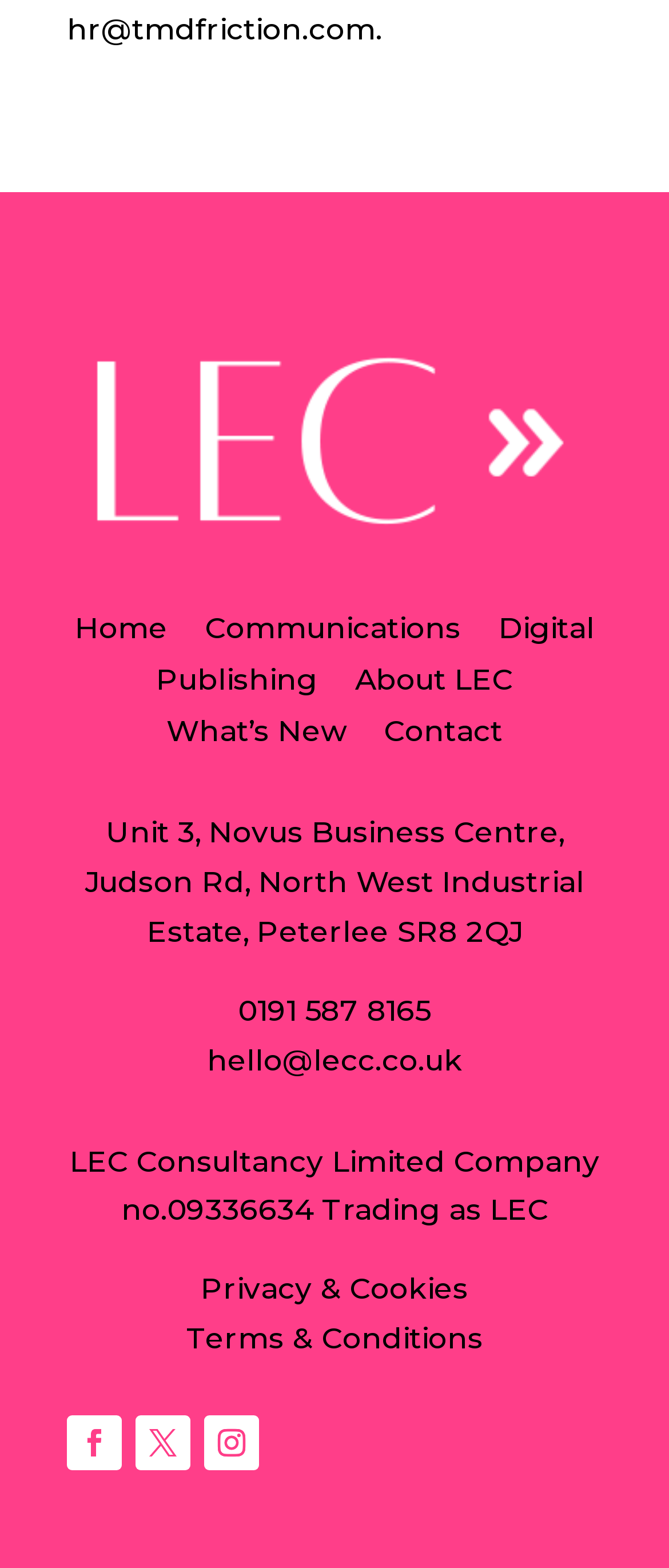Provide a single word or phrase answer to the question: 
What is the company name?

LEC Consultancy Limited